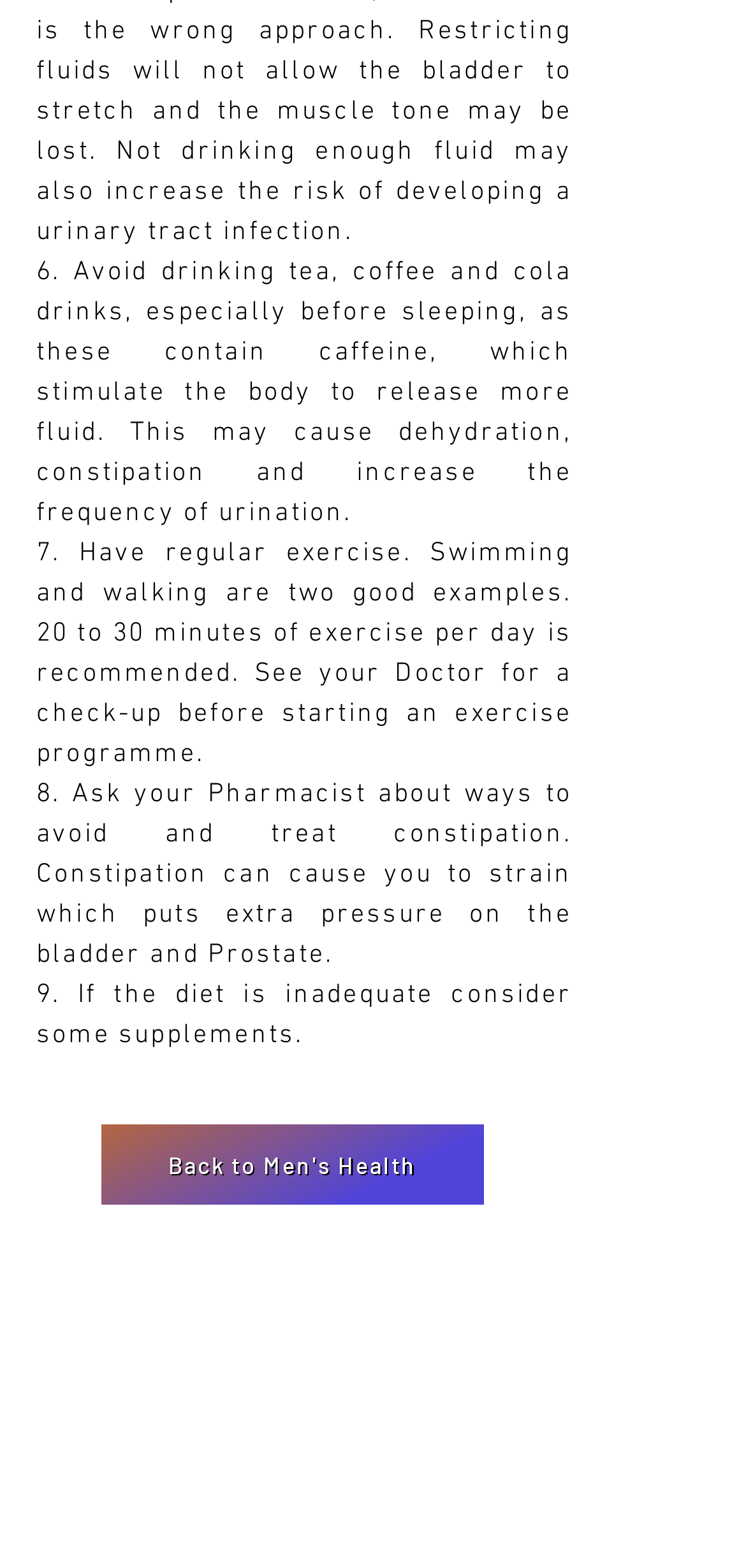What is the copyright year of the website?
Could you answer the question with a detailed and thorough explanation?

The copyright information at the bottom of the webpage indicates that the website was created in 2023.